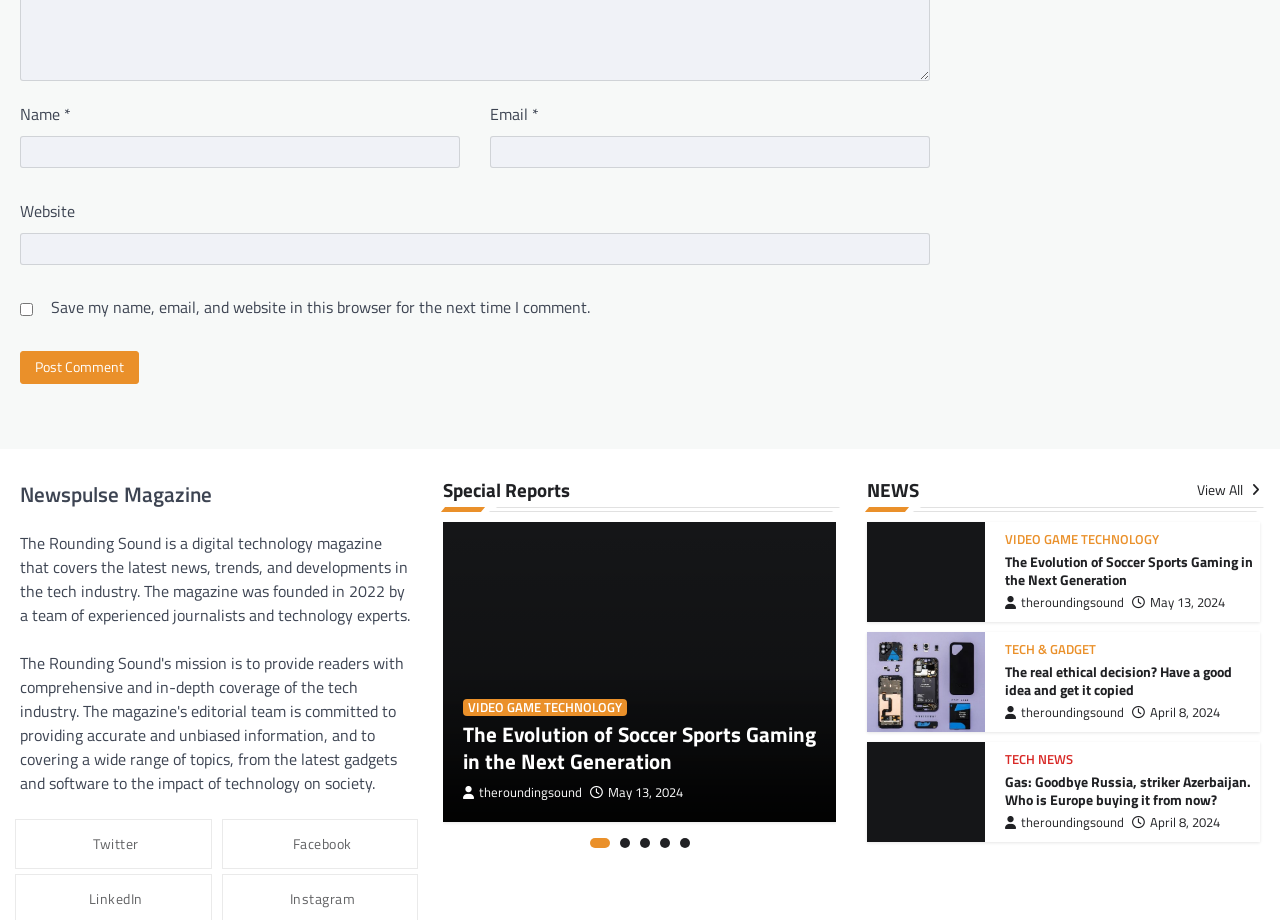Locate the bounding box of the UI element with the following description: "Tech News".

[0.785, 0.818, 0.838, 0.834]